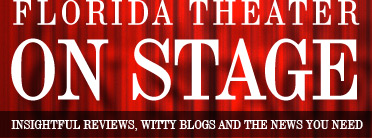Please provide a comprehensive answer to the question based on the screenshot: What is the tone conveyed by the design?

The caption states that the overall design conveys a sense of excitement and professionalism, inviting audiences to explore the latest happenings in the Florida theater scene.